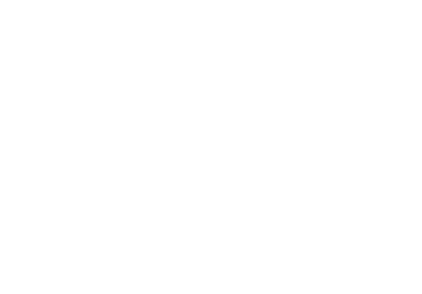What is the role of the design manager and project manager in Box&Co's process?
Using the details from the image, give an elaborate explanation to answer the question.

According to the caption, Box&Co assigns a dedicated design manager and project manager to every build, ensuring that clients can relax and look forward to moving into their dream home, which suggests that their role is to oversee the entire process and provide a hassle-free experience for clients.